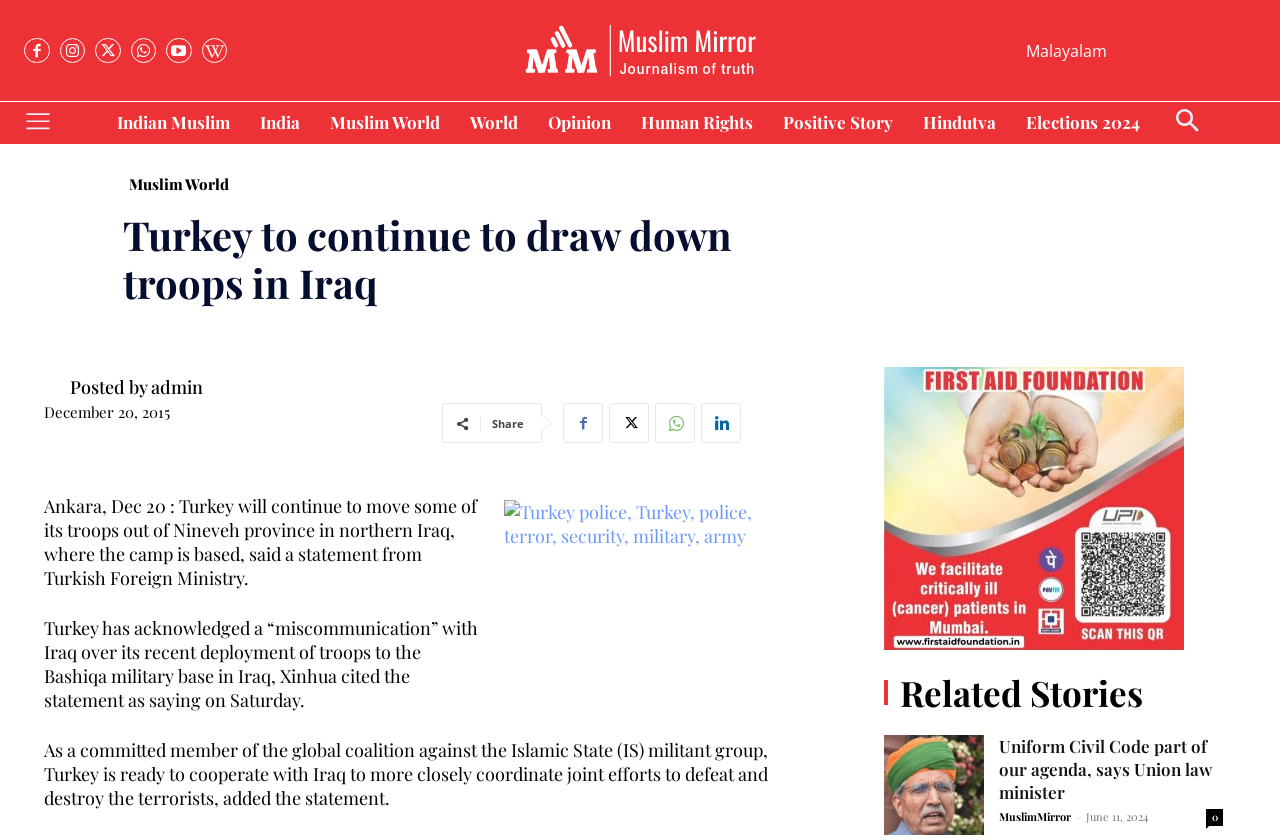What is the topic of the main news article?
Please give a detailed and elaborate explanation in response to the question.

The main news article is located in the center of the webpage, and its topic is about Turkey's decision to continue moving its troops out of Nineveh province in northern Iraq, as stated in the article's title and content.